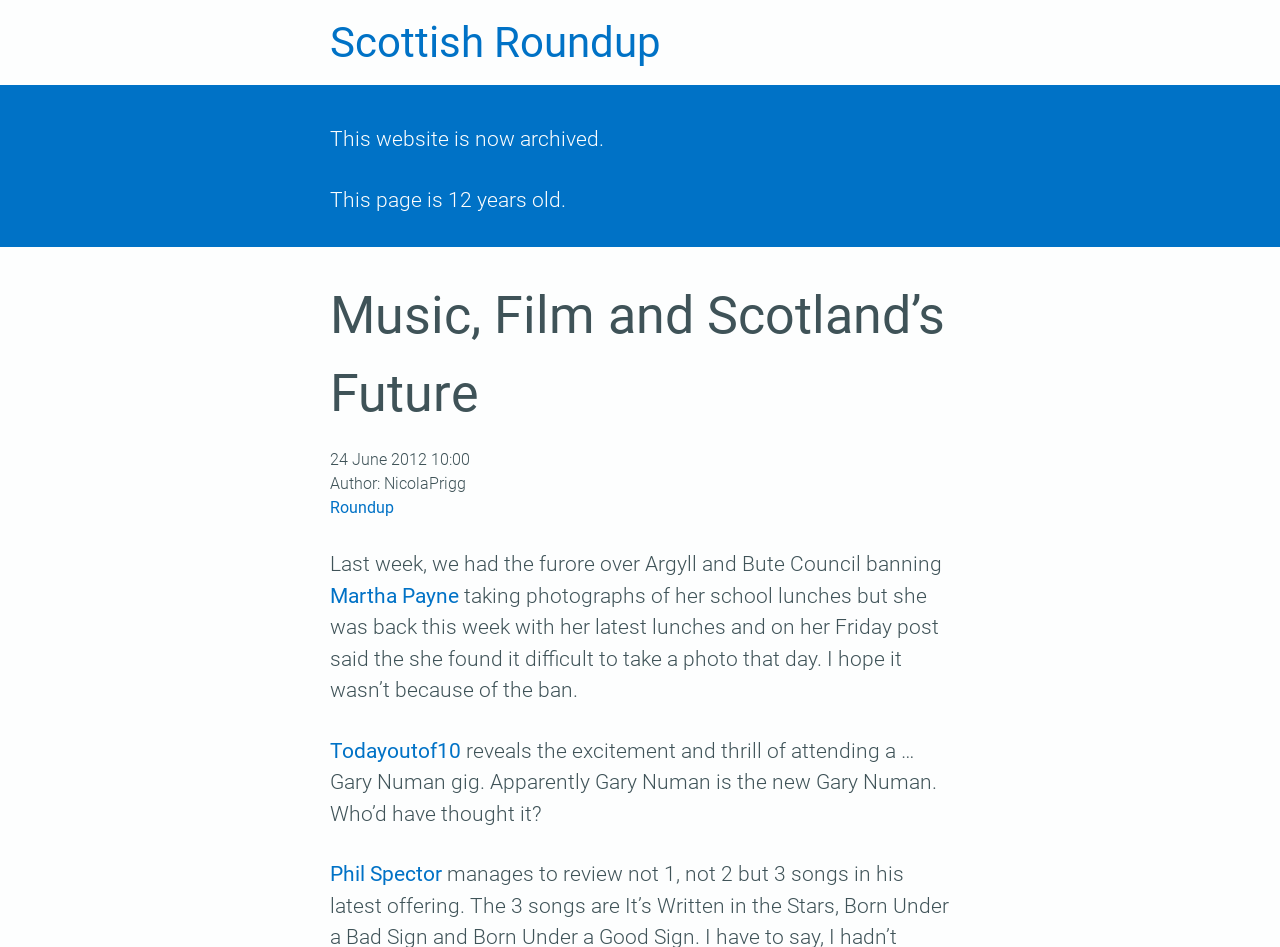Provide the bounding box coordinates, formatted as (top-left x, top-left y, bottom-right x, bottom-right y), with all values being floating point numbers between 0 and 1. Identify the bounding box of the UI element that matches the description: Phil Spector

[0.258, 0.91, 0.345, 0.936]